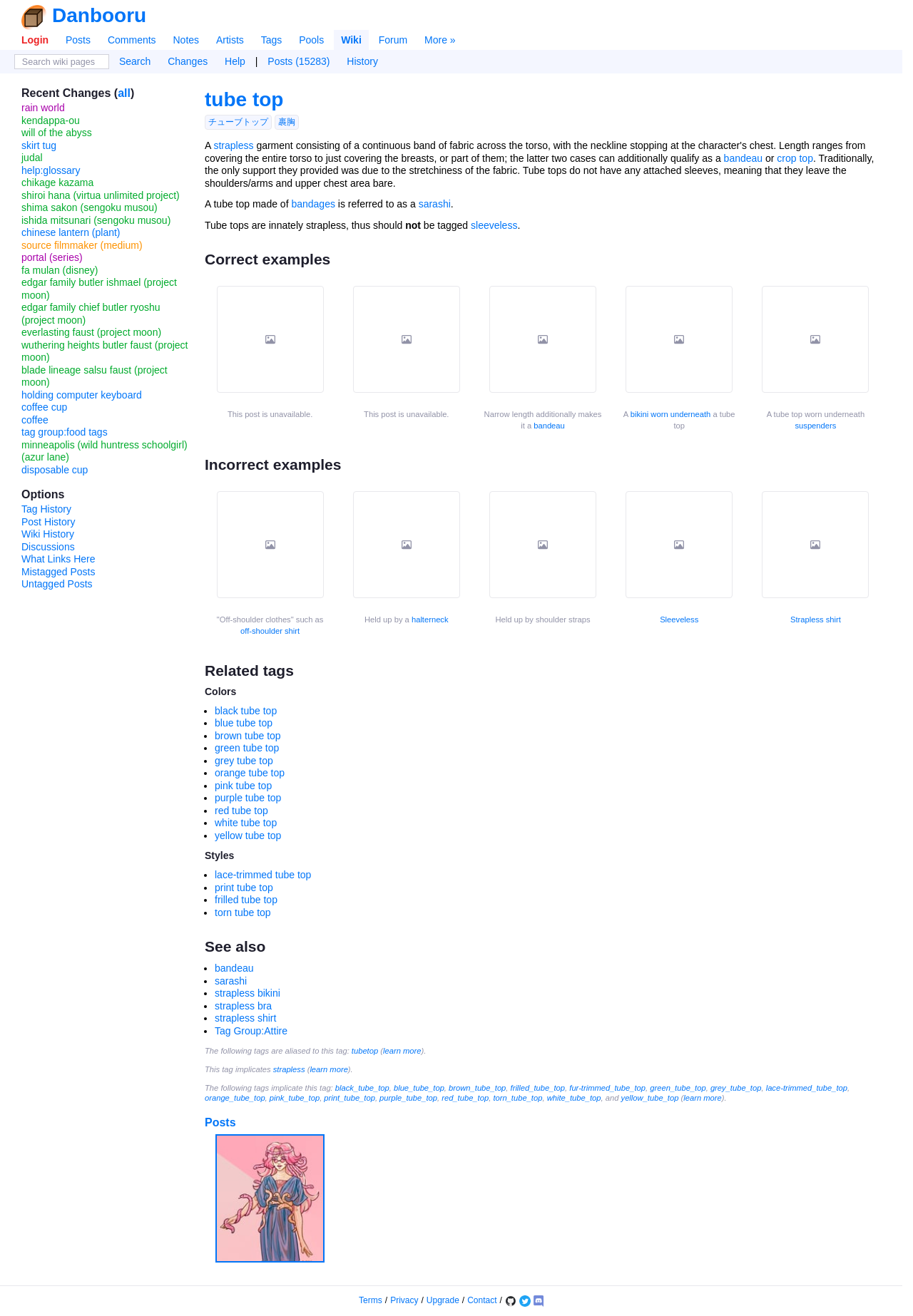What is the main topic of this webpage?
Provide a well-explained and detailed answer to the question.

Based on the webpage content, I can see that the main topic is about tube top, a type of garment. The webpage provides information about tube tops, including their definition, characteristics, and examples.